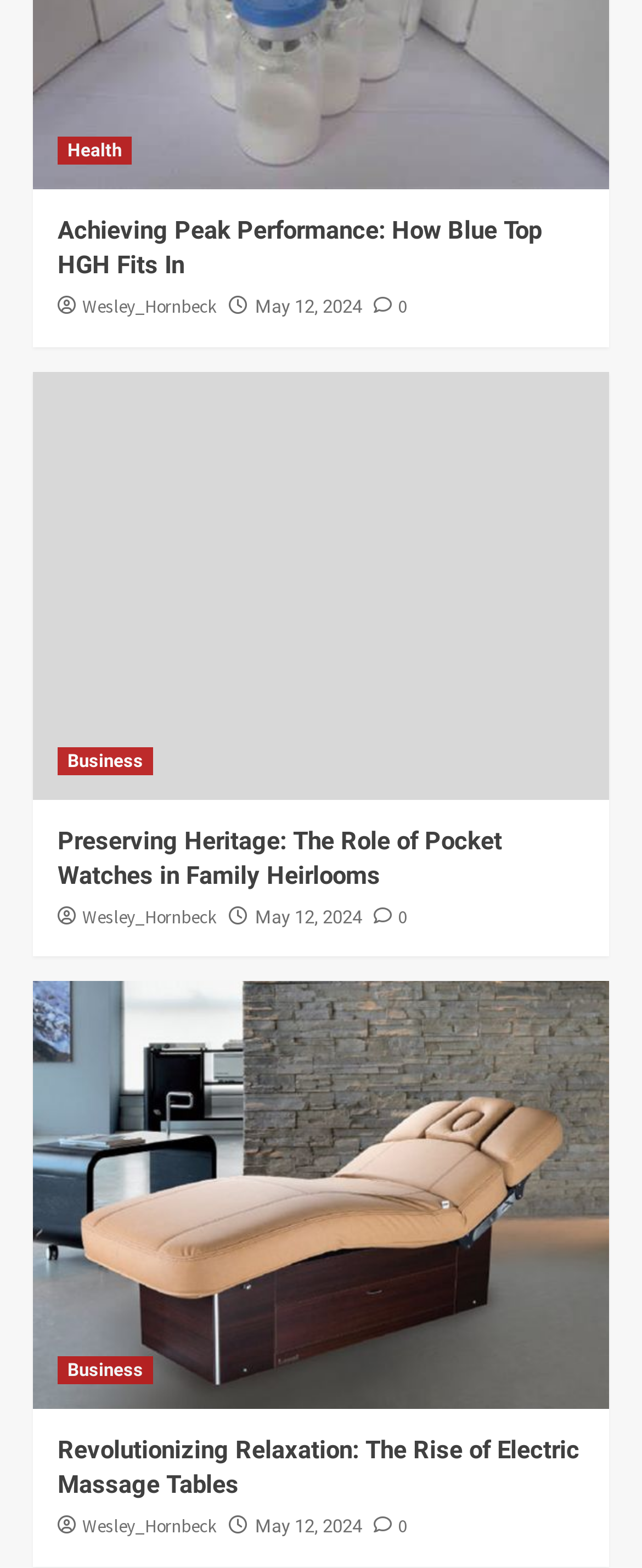Locate and provide the bounding box coordinates for the HTML element that matches this description: "alt="logo"".

None